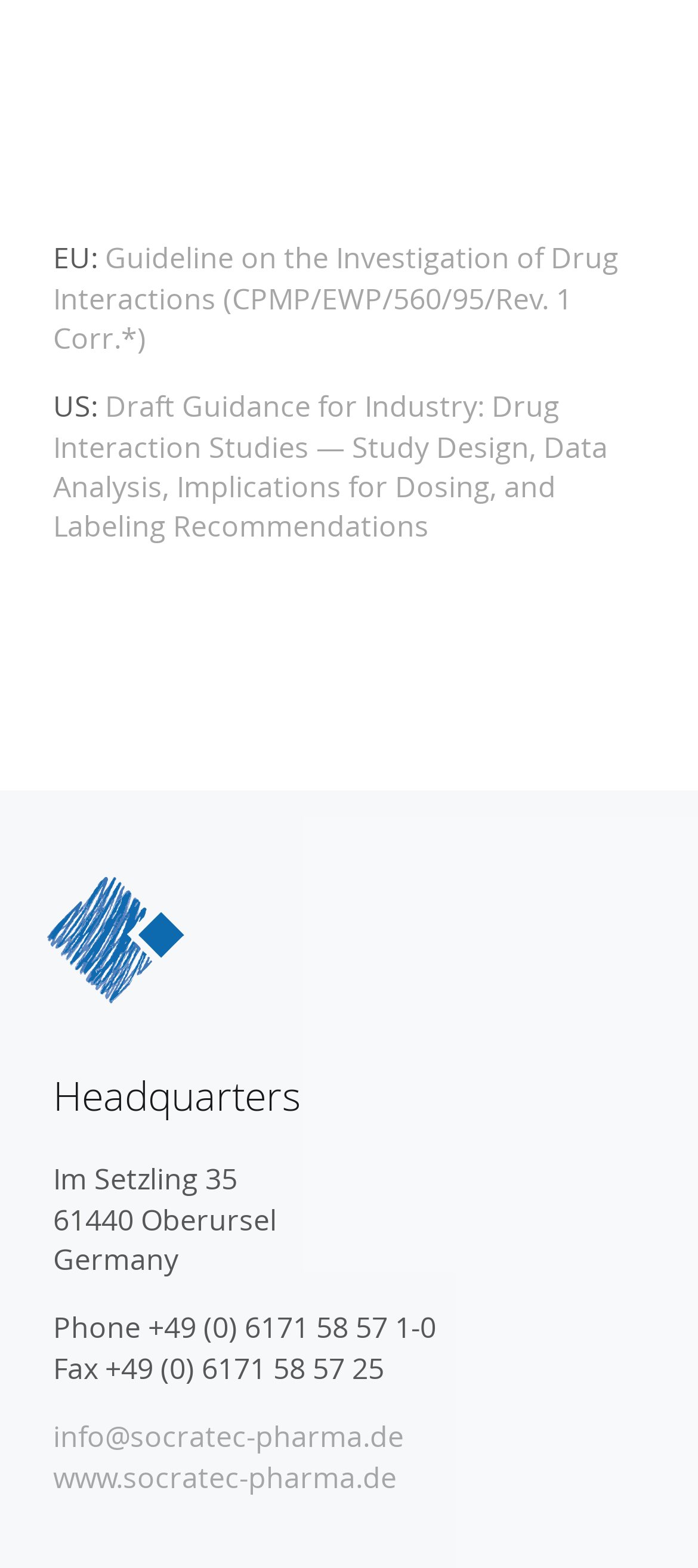Predict the bounding box of the UI element that fits this description: "info@socratec-pharma.de".

[0.076, 0.904, 0.578, 0.929]